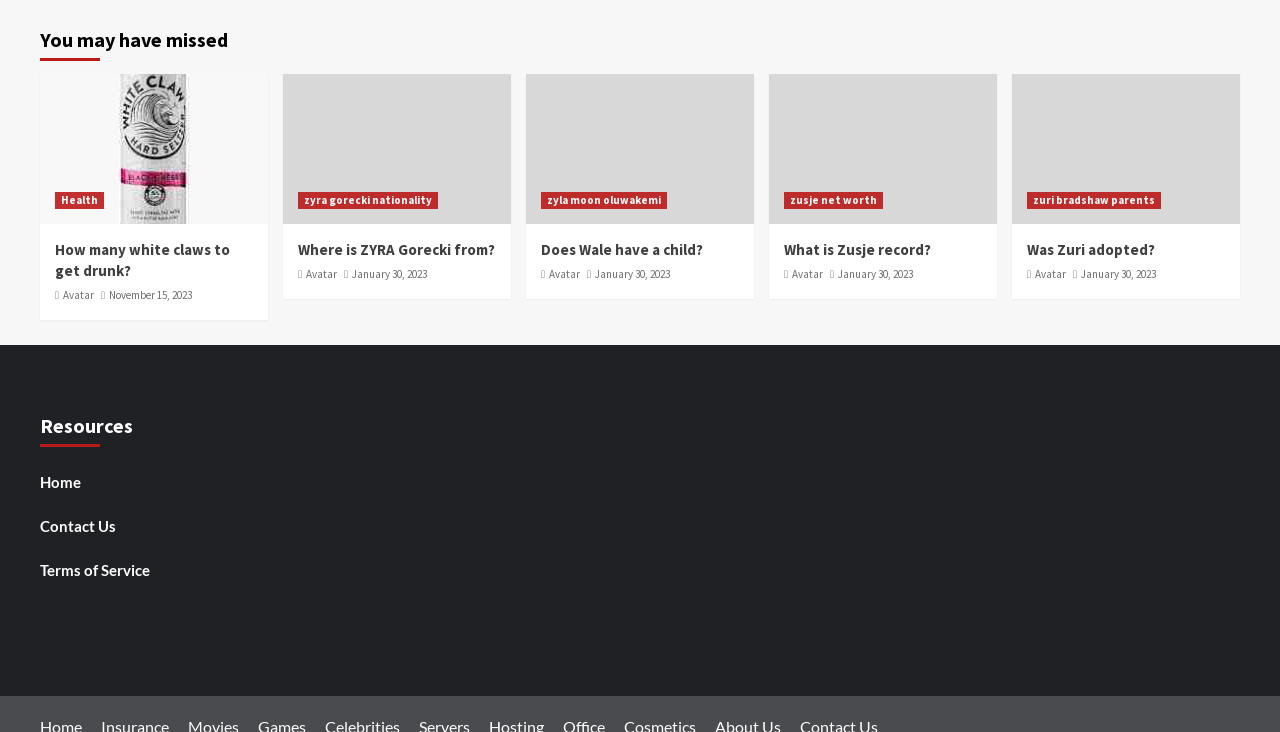Kindly provide the bounding box coordinates of the section you need to click on to fulfill the given instruction: "Click on 'WHITE claw'".

[0.031, 0.101, 0.209, 0.306]